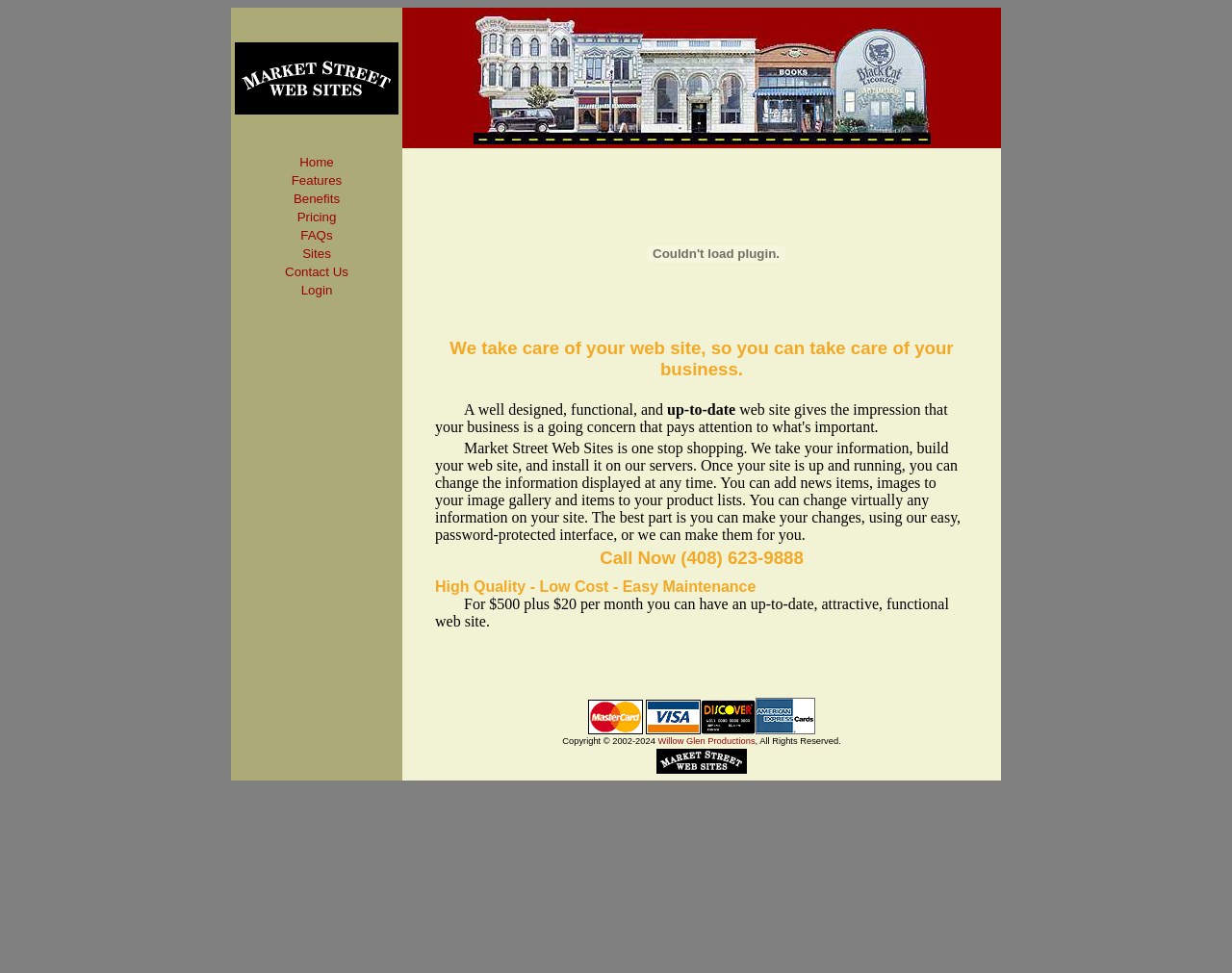Given the description "Benefits", provide the bounding box coordinates of the corresponding UI element.

[0.238, 0.197, 0.276, 0.212]